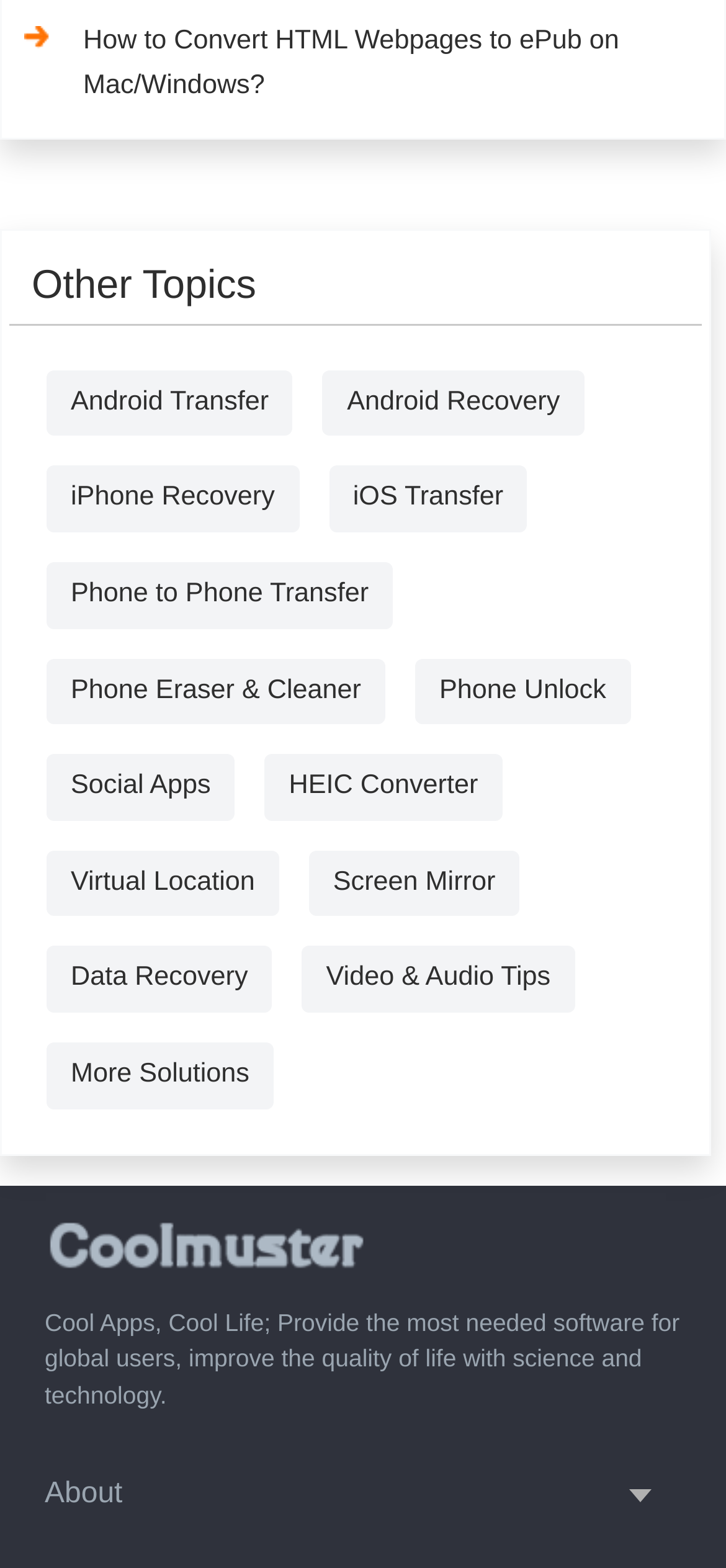Find the bounding box coordinates for the element that must be clicked to complete the instruction: "Visit NGS page". The coordinates should be four float numbers between 0 and 1, indicated as [left, top, right, bottom].

None